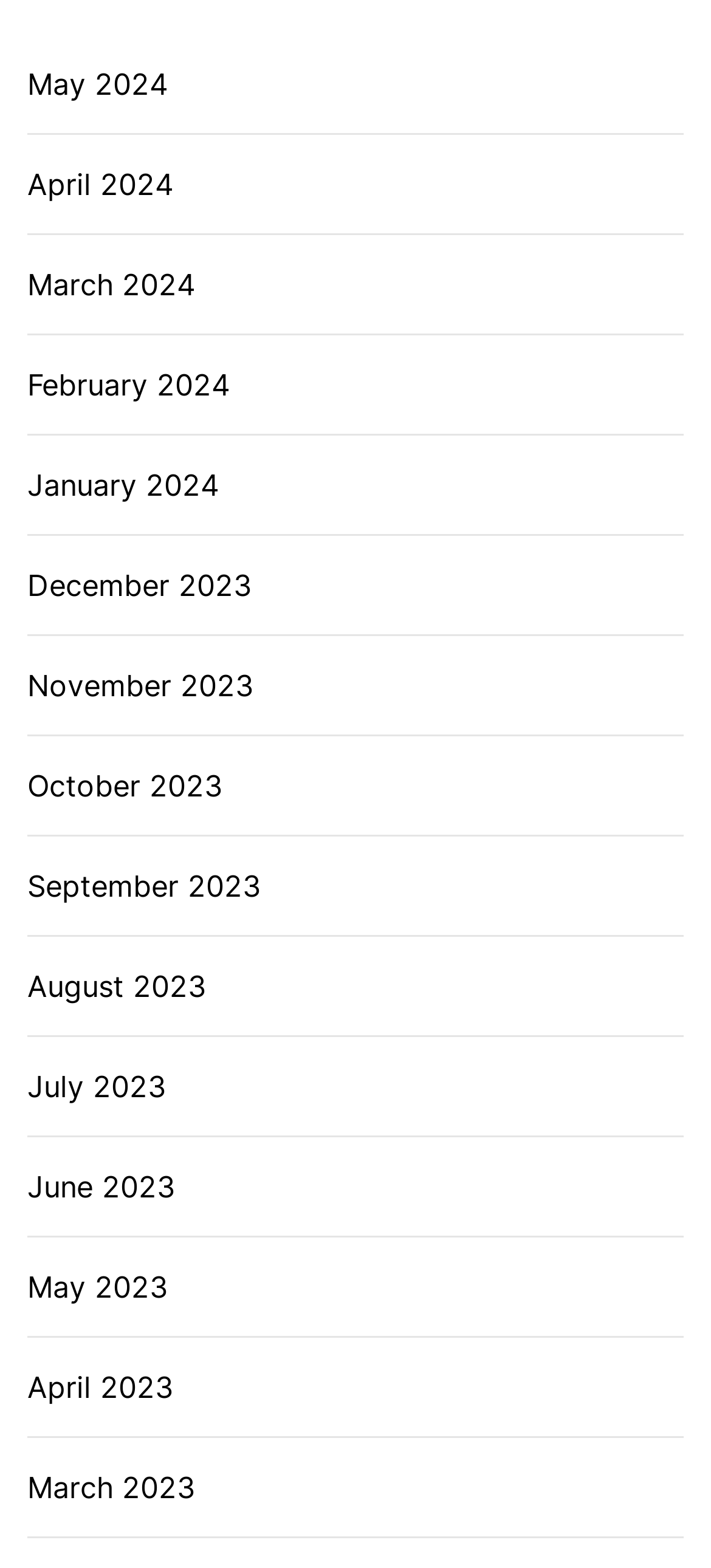Find and specify the bounding box coordinates that correspond to the clickable region for the instruction: "View 'Printed Baseball Caps'".

None